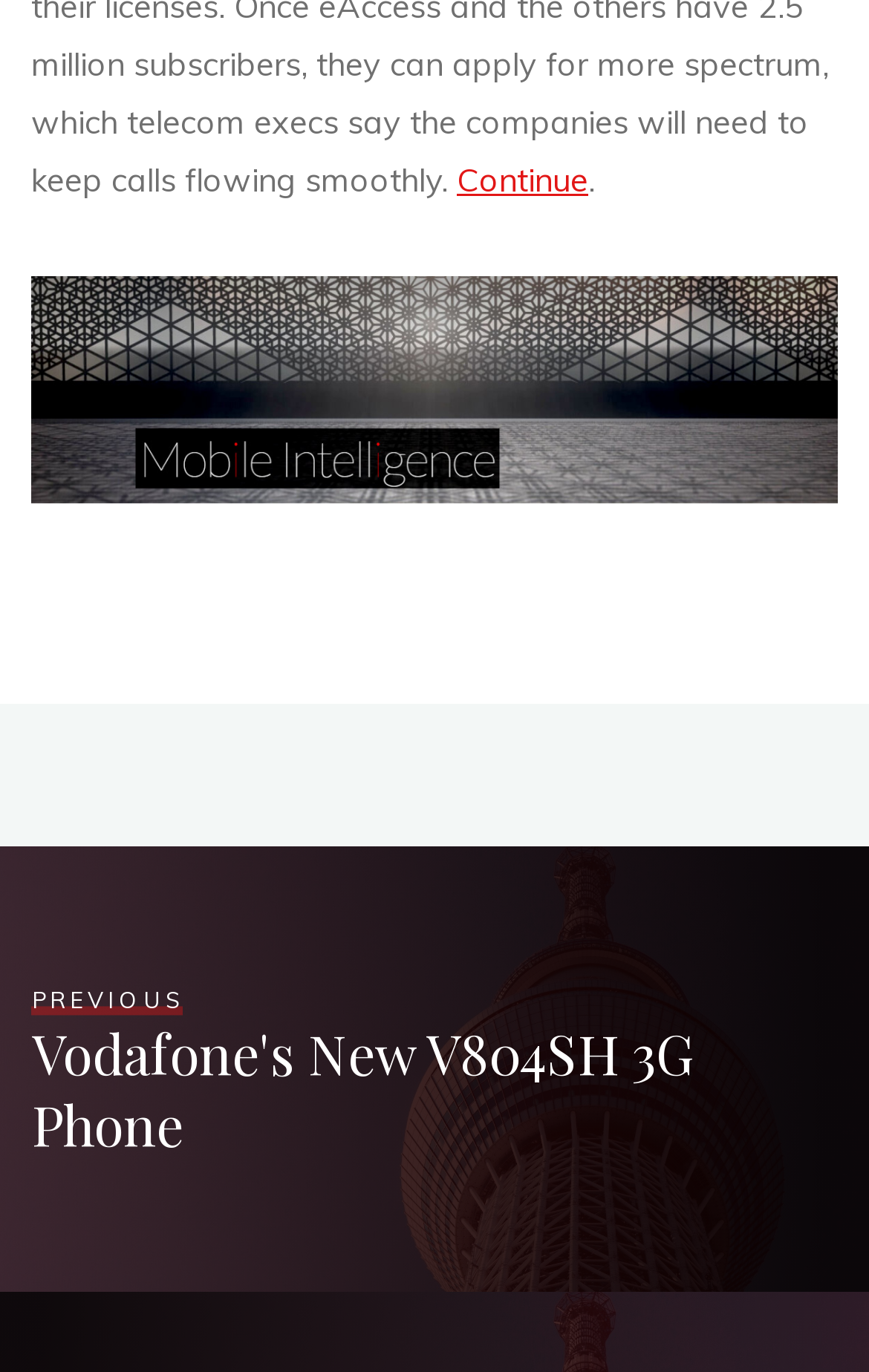Please determine the bounding box of the UI element that matches this description: PreviousVodafone's New V804SH 3G Phone. The coordinates should be given as (top-left x, top-left y, bottom-right x, bottom-right y), with all values between 0 and 1.

[0.037, 0.713, 0.937, 0.847]